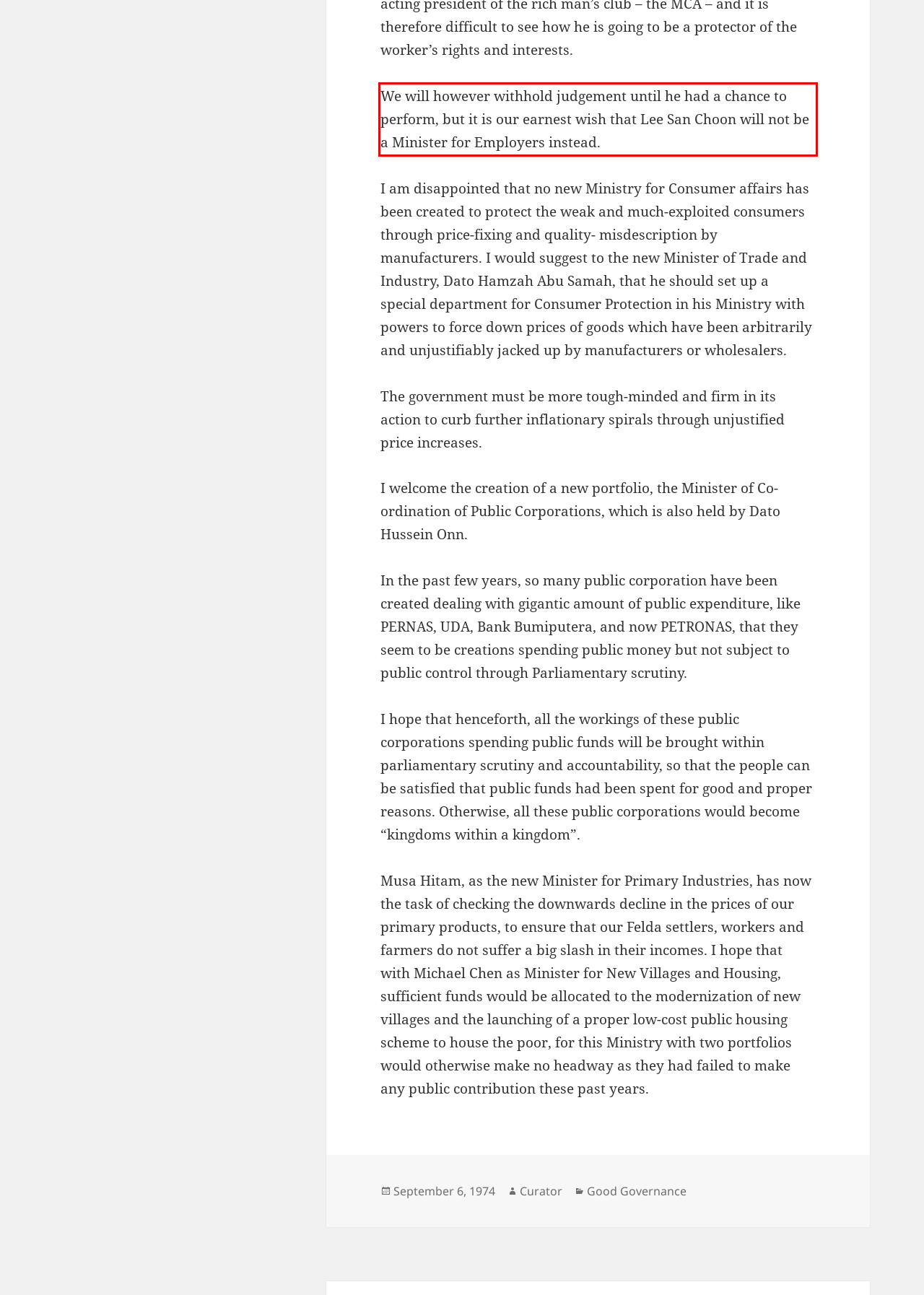Given a screenshot of a webpage, identify the red bounding box and perform OCR to recognize the text within that box.

We will however withhold judgement until he had a chance to perform, but it is our earnest wish that Lee San Choon will not be a Minister for Employers instead.